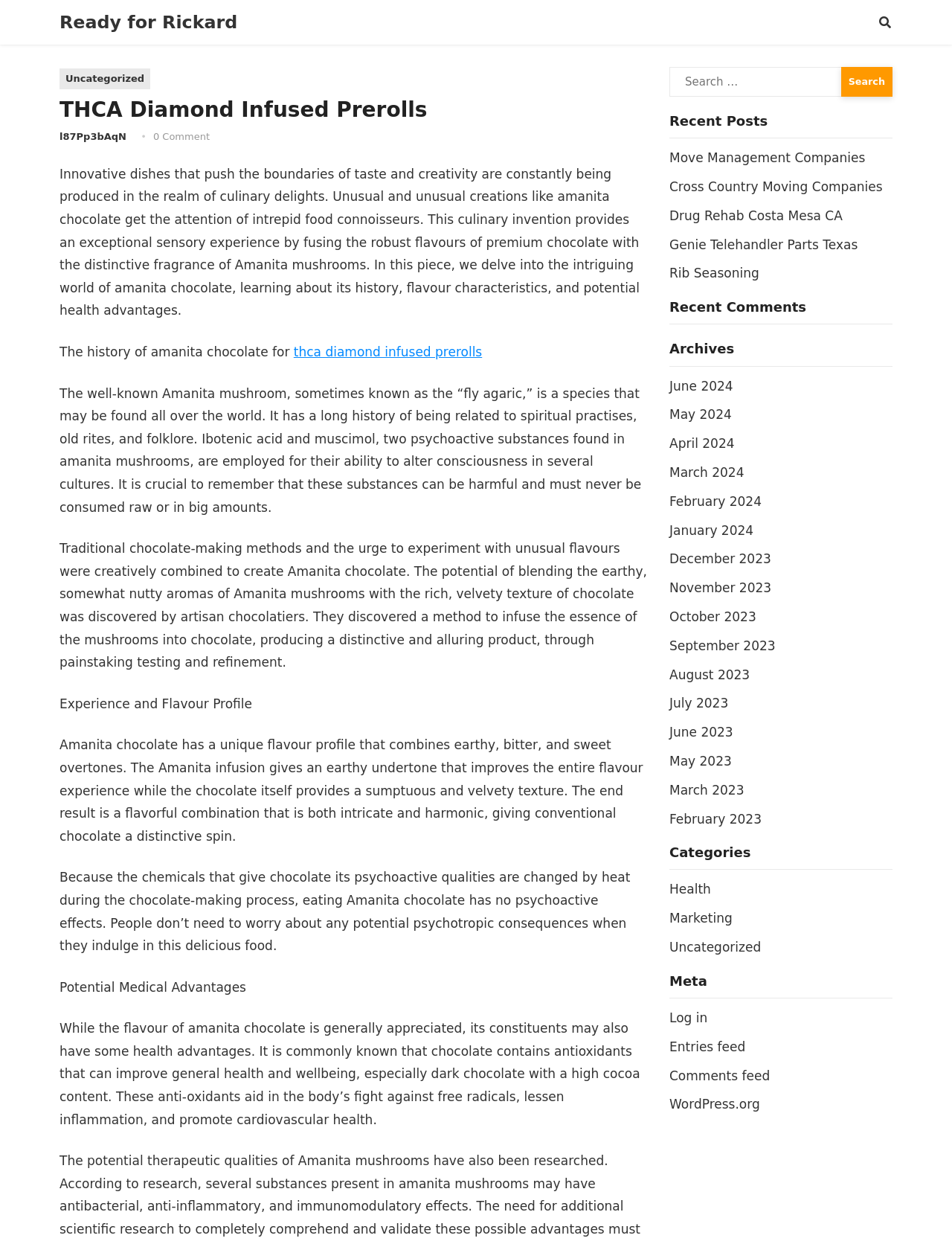Find the bounding box coordinates of the area to click in order to follow the instruction: "View archives from June 2024".

[0.703, 0.304, 0.77, 0.316]